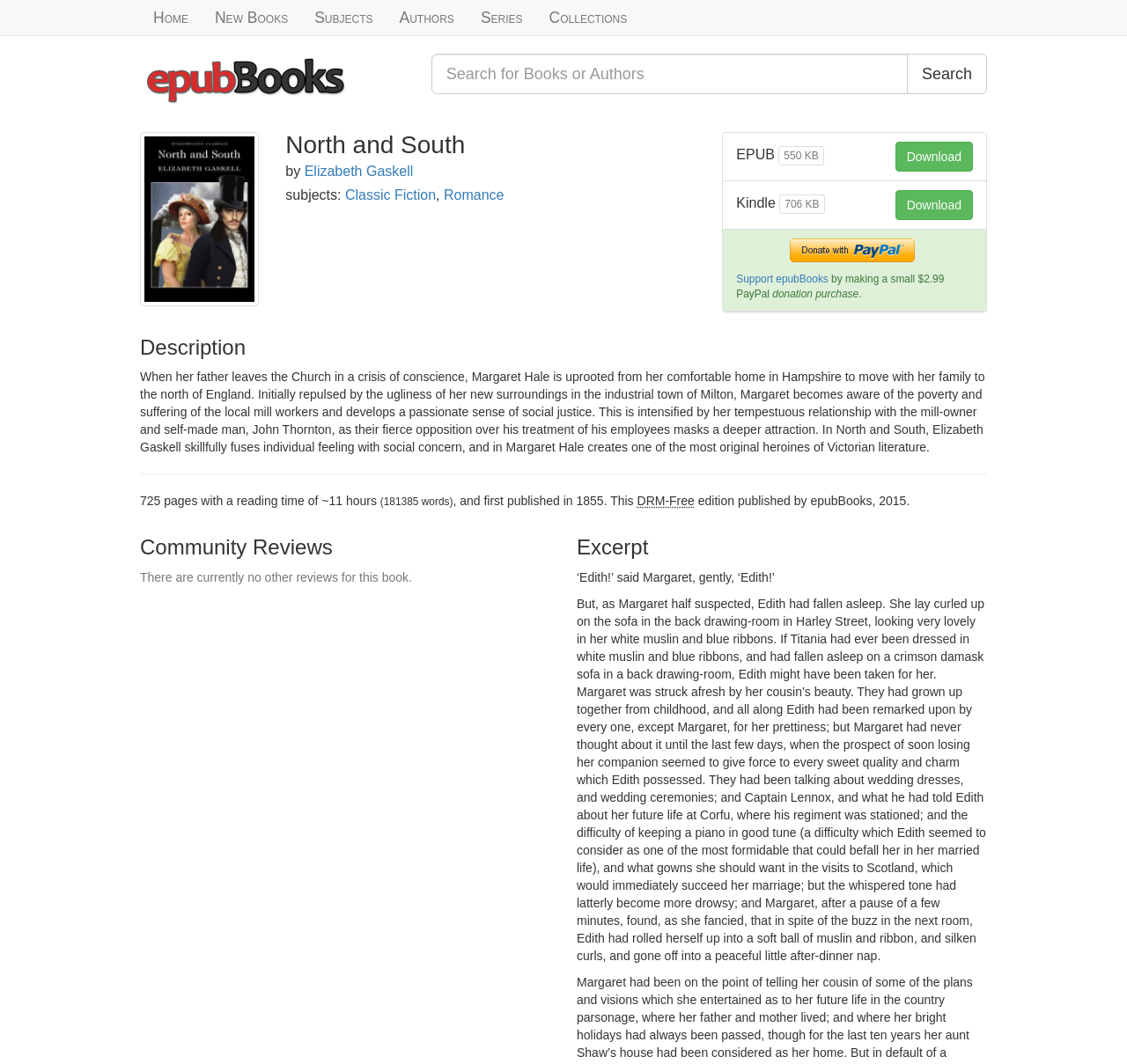Specify the bounding box coordinates for the region that must be clicked to perform the given instruction: "Support epubBooks".

[0.653, 0.256, 0.735, 0.268]